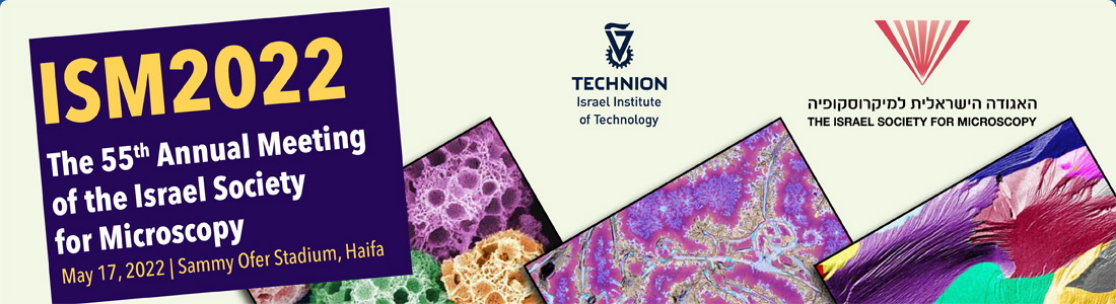Convey all the details present in the image.

The image showcases the promotional banner for the 55th Annual Meeting of the Israel Society for Microscopy (ISM 2022), held on May 17, 2022, at Sammy Ofer Stadium in Haifa. The left side features bold text against a purple background, highlighting the event's title and the organizing institutions: Technion - Israel Institute of Technology and the Israel Society for Microscopy. The right side displays vibrant, high-resolution microscopic images, illustrating various membrane structures and materials pertinent to the conference's focus on advanced microscopy techniques. The combination of informative text and engaging visuals reflects the conference's emphasis on showcasing the latest research and innovations in the field of microscopy.